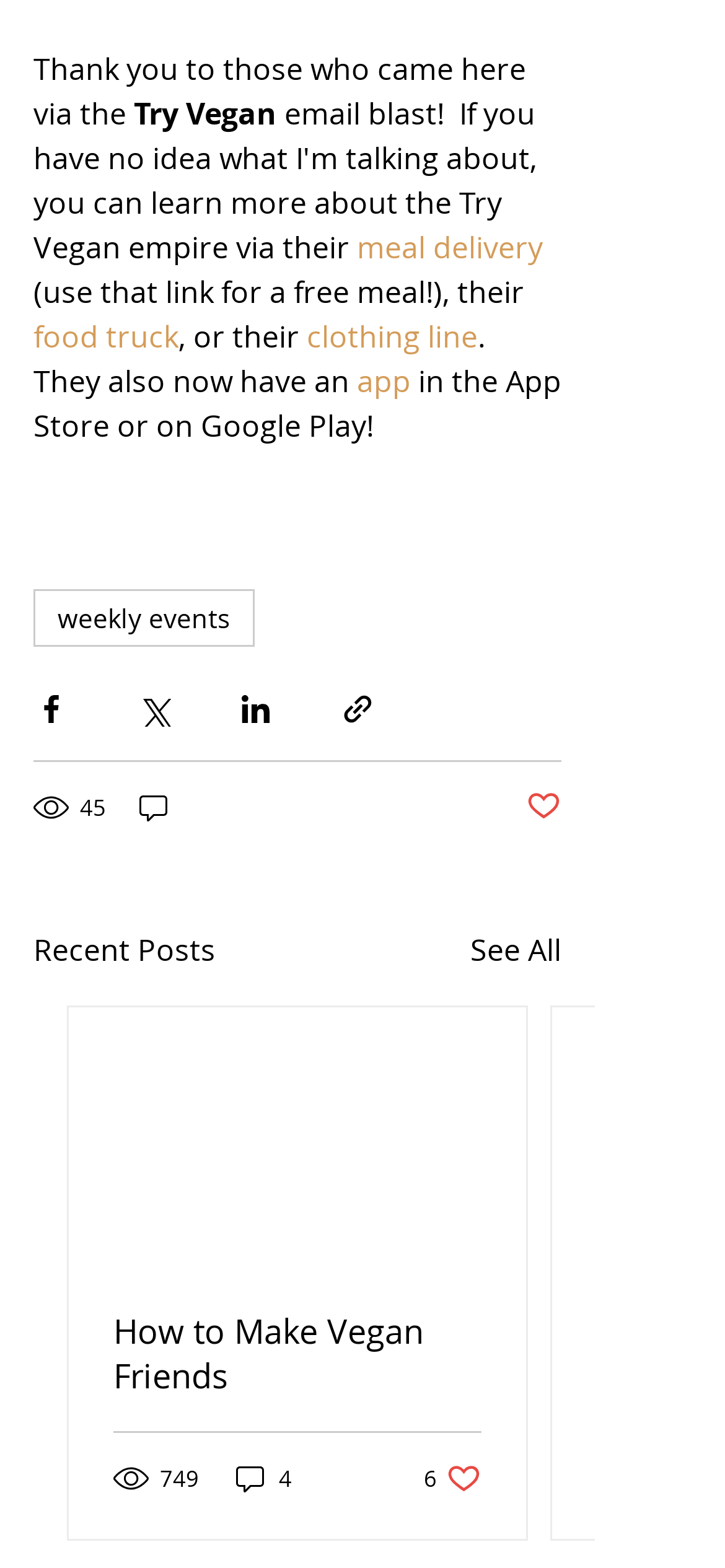How many recent posts are displayed?
Based on the image, give a one-word or short phrase answer.

1